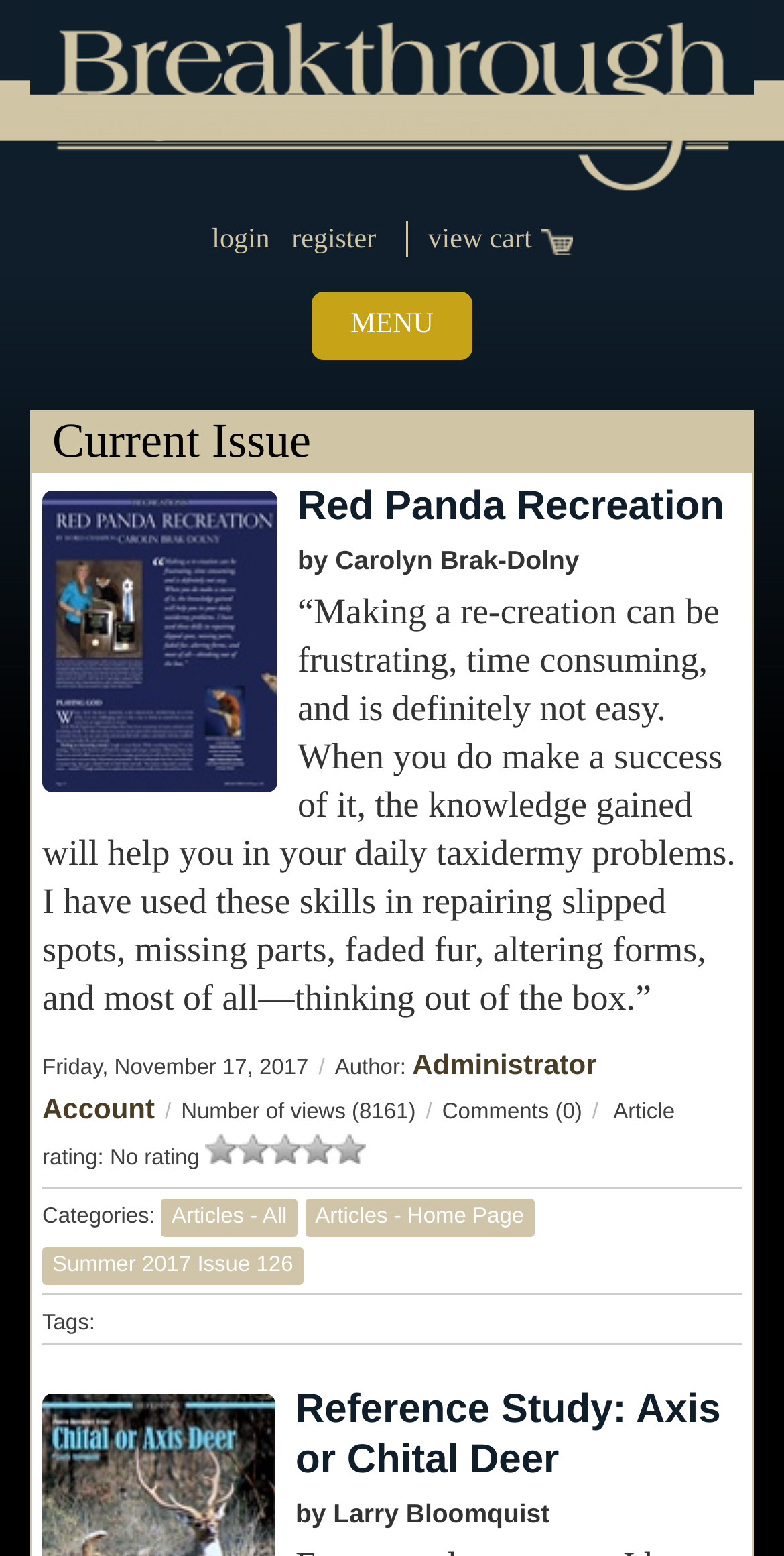From the webpage screenshot, identify the region described by view cart. Provide the bounding box coordinates as (top-left x, top-left y, bottom-right x, bottom-right y), with each value being a floating point number between 0 and 1.

[0.546, 0.145, 0.73, 0.165]